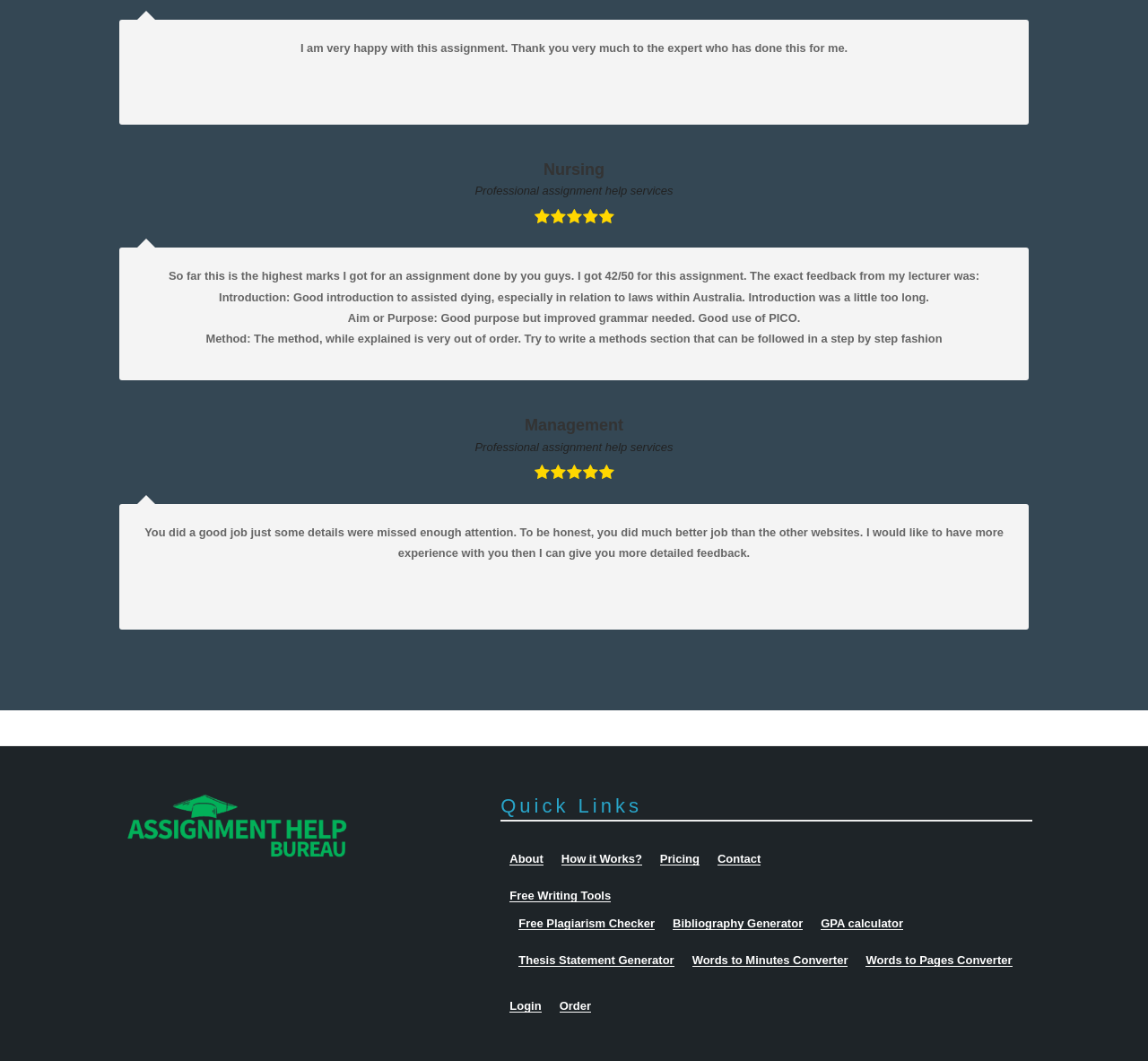What is the purpose of the 'PICO' mentioned in the feedback?
Please give a detailed and elaborate explanation in response to the question.

The webpage mentions 'Good use of PICO' in the feedback for the 'Aim or Purpose' section, but it does not provide further information about what PICO stands for or its purpose.